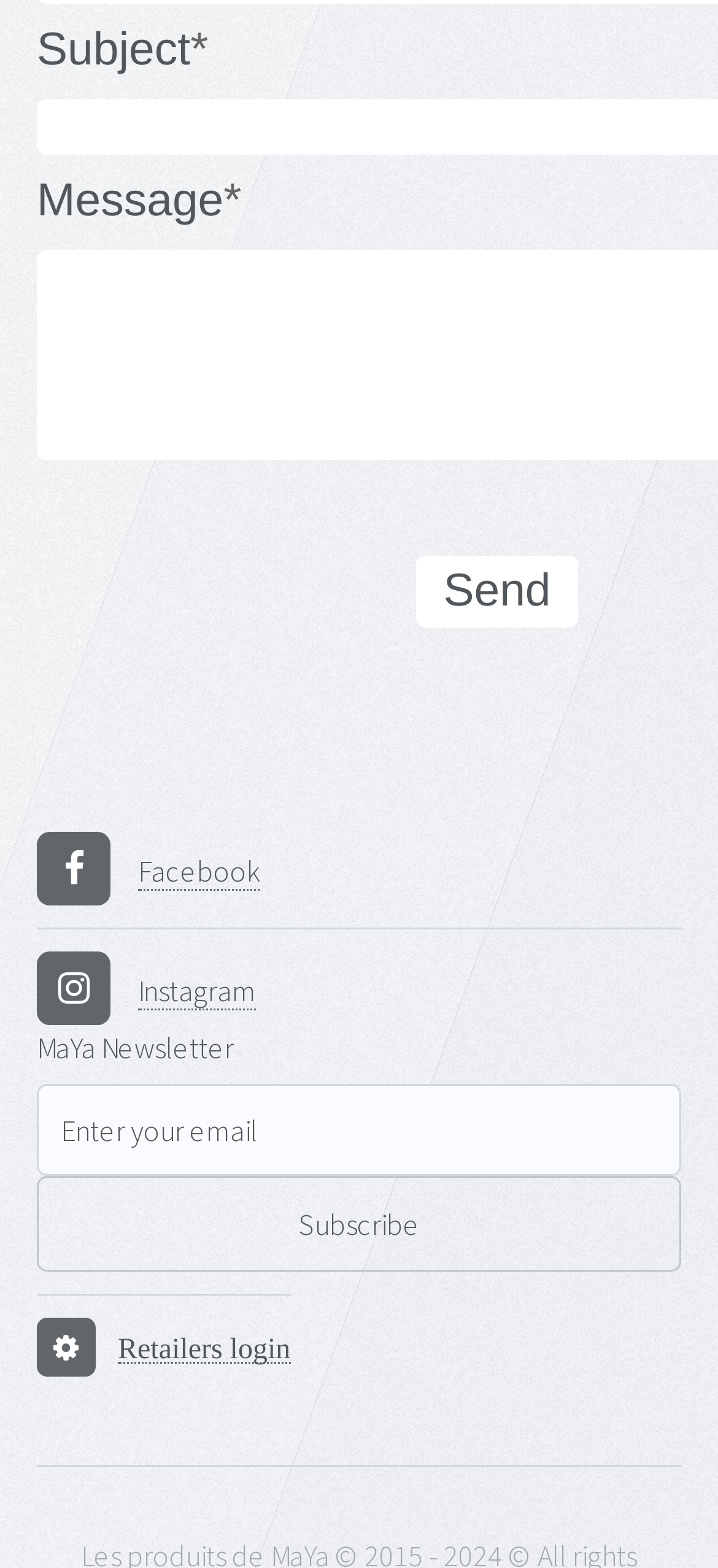For the given element description Instagram, determine the bounding box coordinates of the UI element. The coordinates should follow the format (top-left x, top-left y, bottom-right x, bottom-right y) and be within the range of 0 to 1.

[0.192, 0.62, 0.356, 0.645]